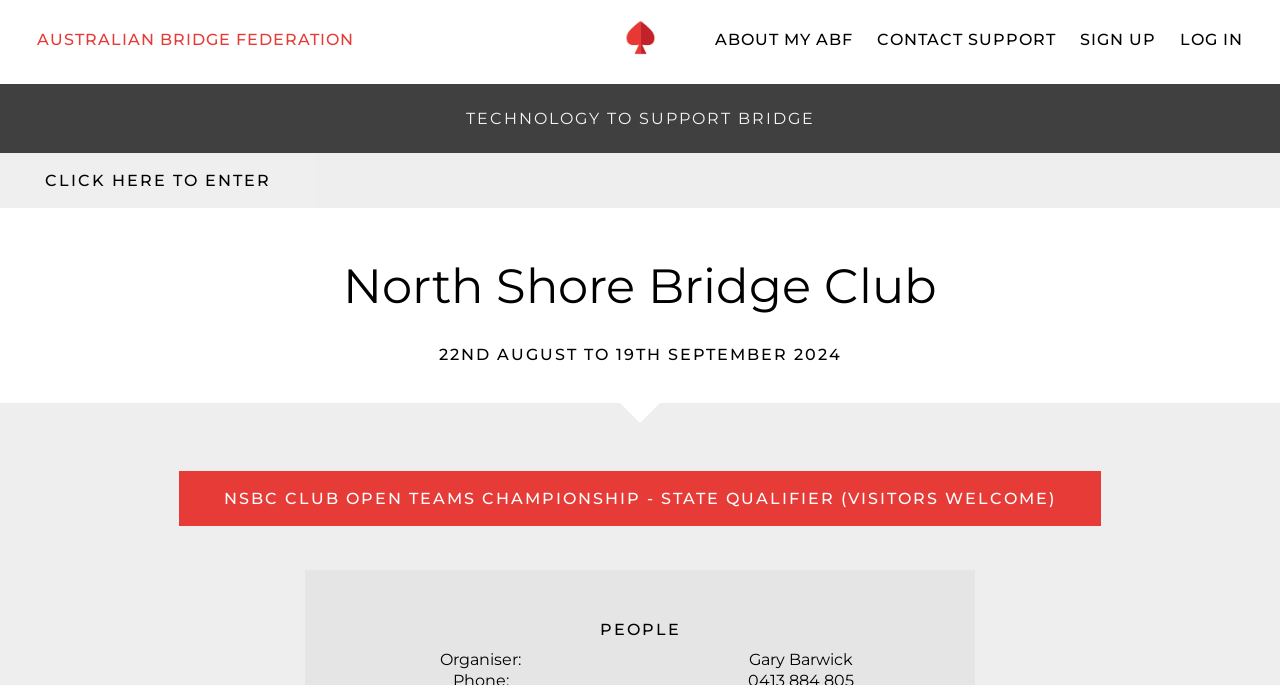Locate the UI element described by Click here to enter and provide its bounding box coordinates. Use the format (top-left x, top-left y, bottom-right x, bottom-right y) with all values as floating point numbers between 0 and 1.

[0.035, 0.25, 0.212, 0.277]